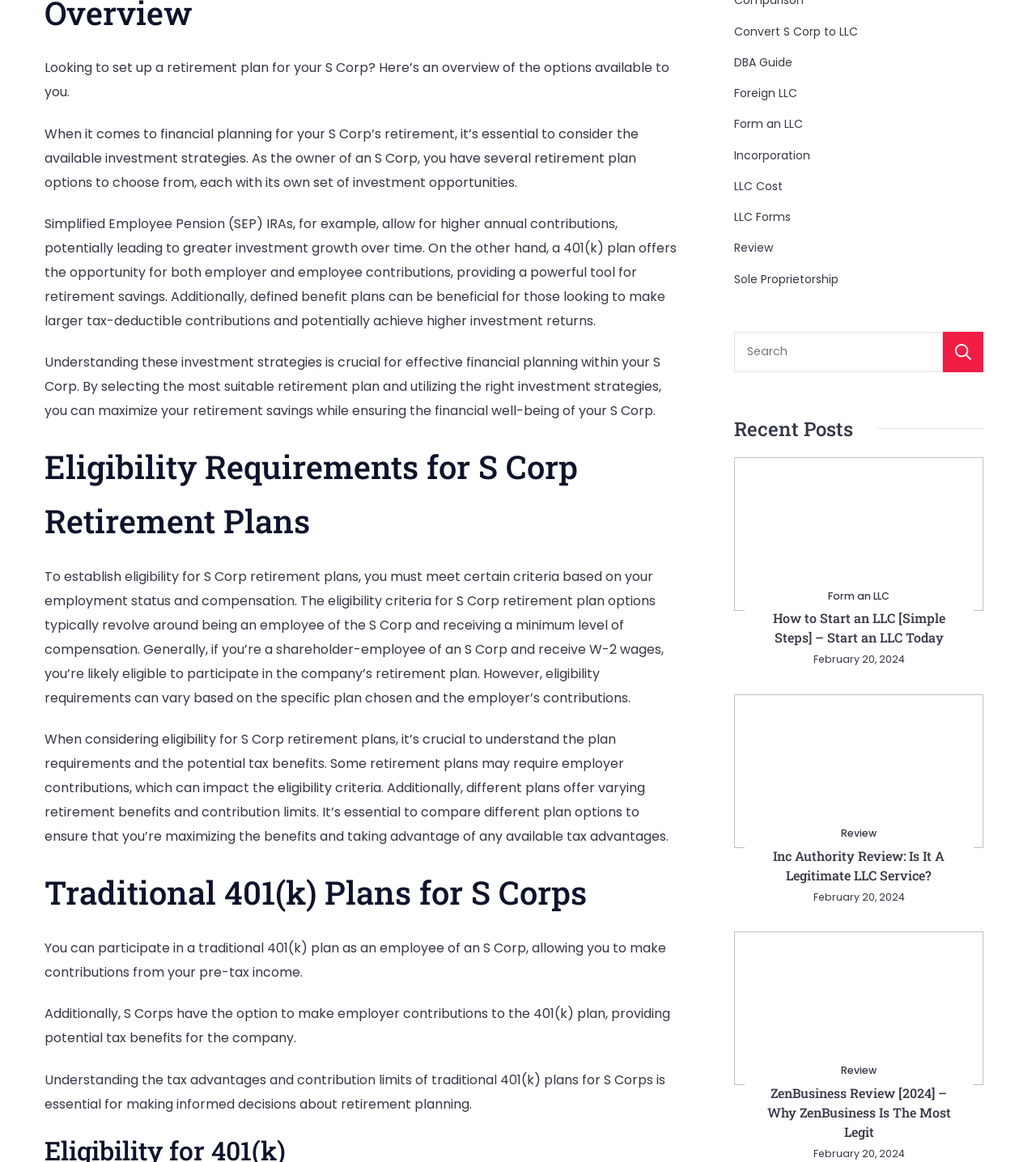What is the benefit of employer contributions to a traditional 401(k) plan for S Corps?
Based on the screenshot, respond with a single word or phrase.

Potential tax benefits for the company